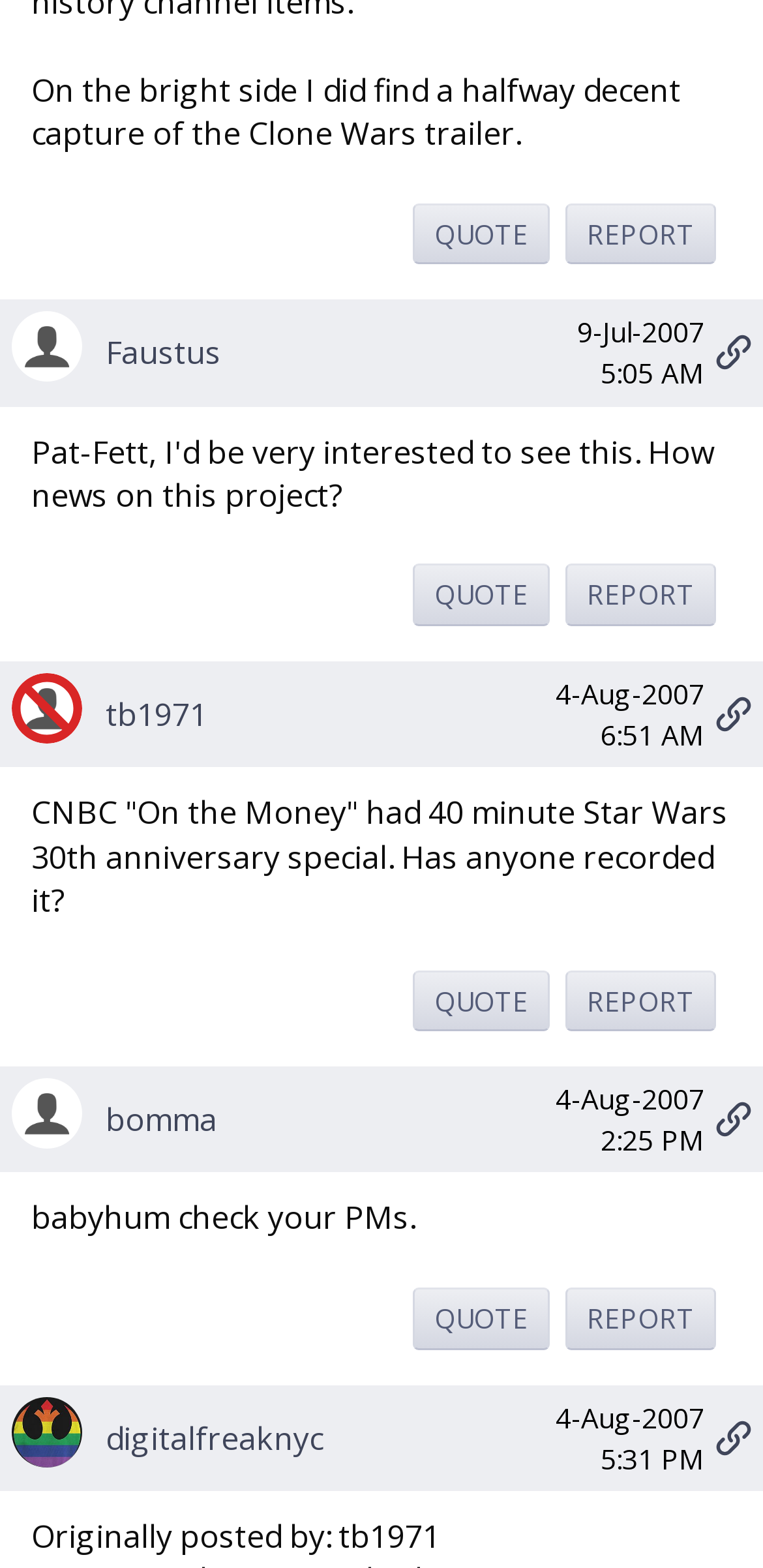Respond to the question below with a single word or phrase: What is the text of the last static text element?

tb1971